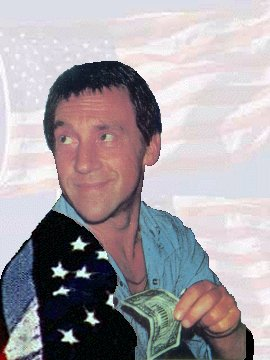What is the man partially clothed in?
Using the information from the image, answer the question thoroughly.

The man in the image is partially clothed in a garment that resembles the American flag, which suggests a thematic portrayal related to American culture or values and adds to the overall patriotic theme of the composition.